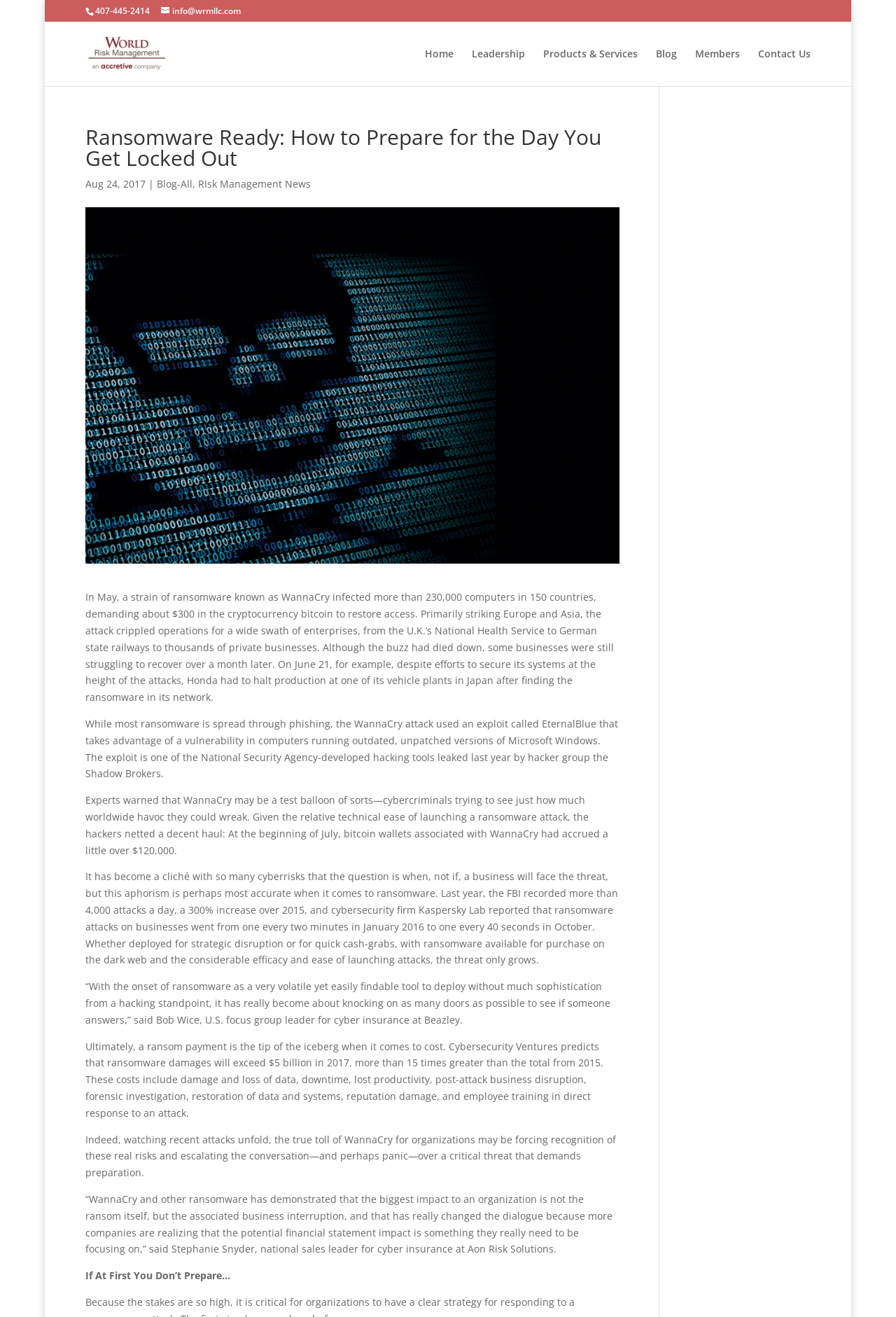Extract the bounding box coordinates of the UI element described: "Products & Services". Provide the coordinates in the format [left, top, right, bottom] with values ranging from 0 to 1.

[0.607, 0.037, 0.712, 0.065]